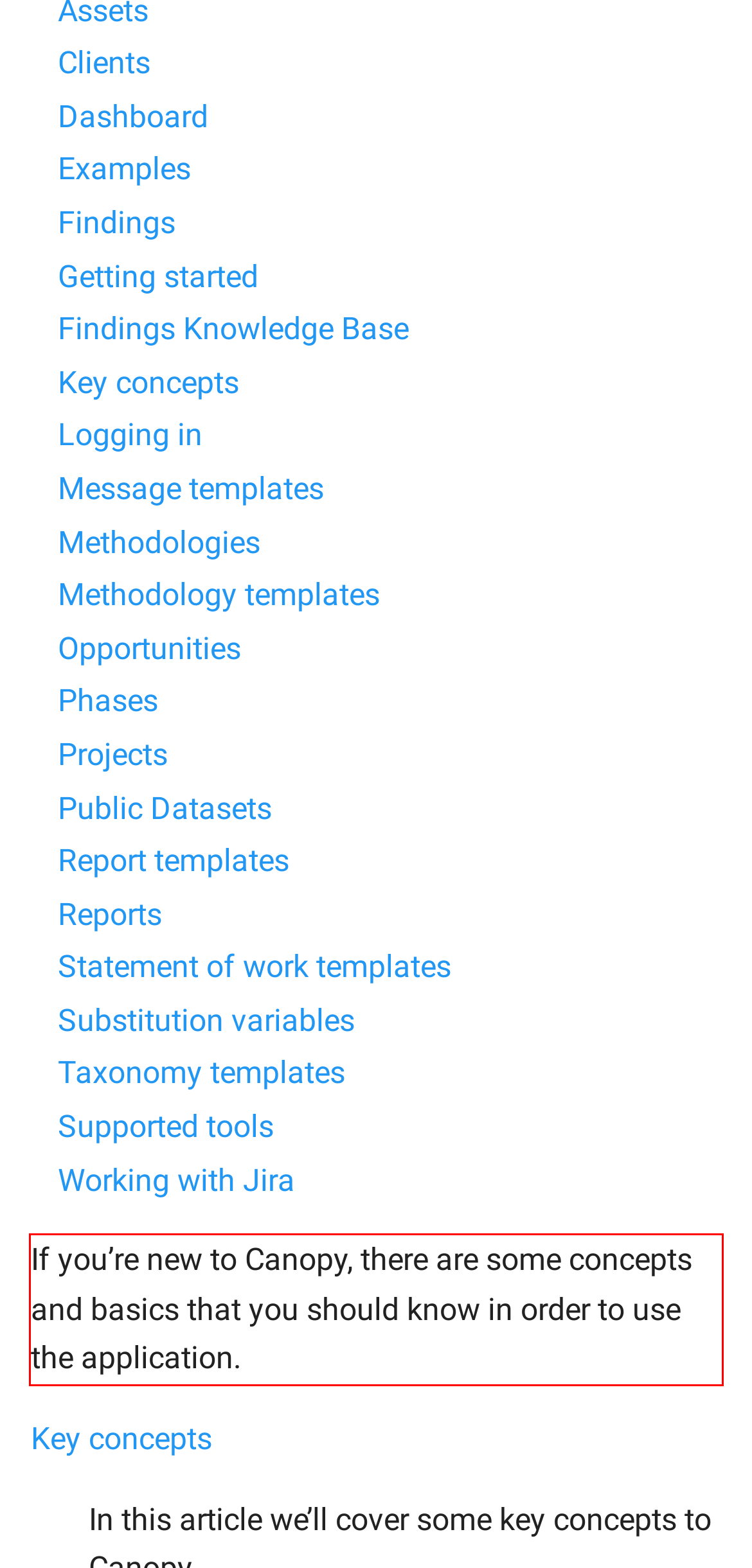In the given screenshot, locate the red bounding box and extract the text content from within it.

If you’re new to Canopy, there are some concepts and basics that you should know in order to use the application.